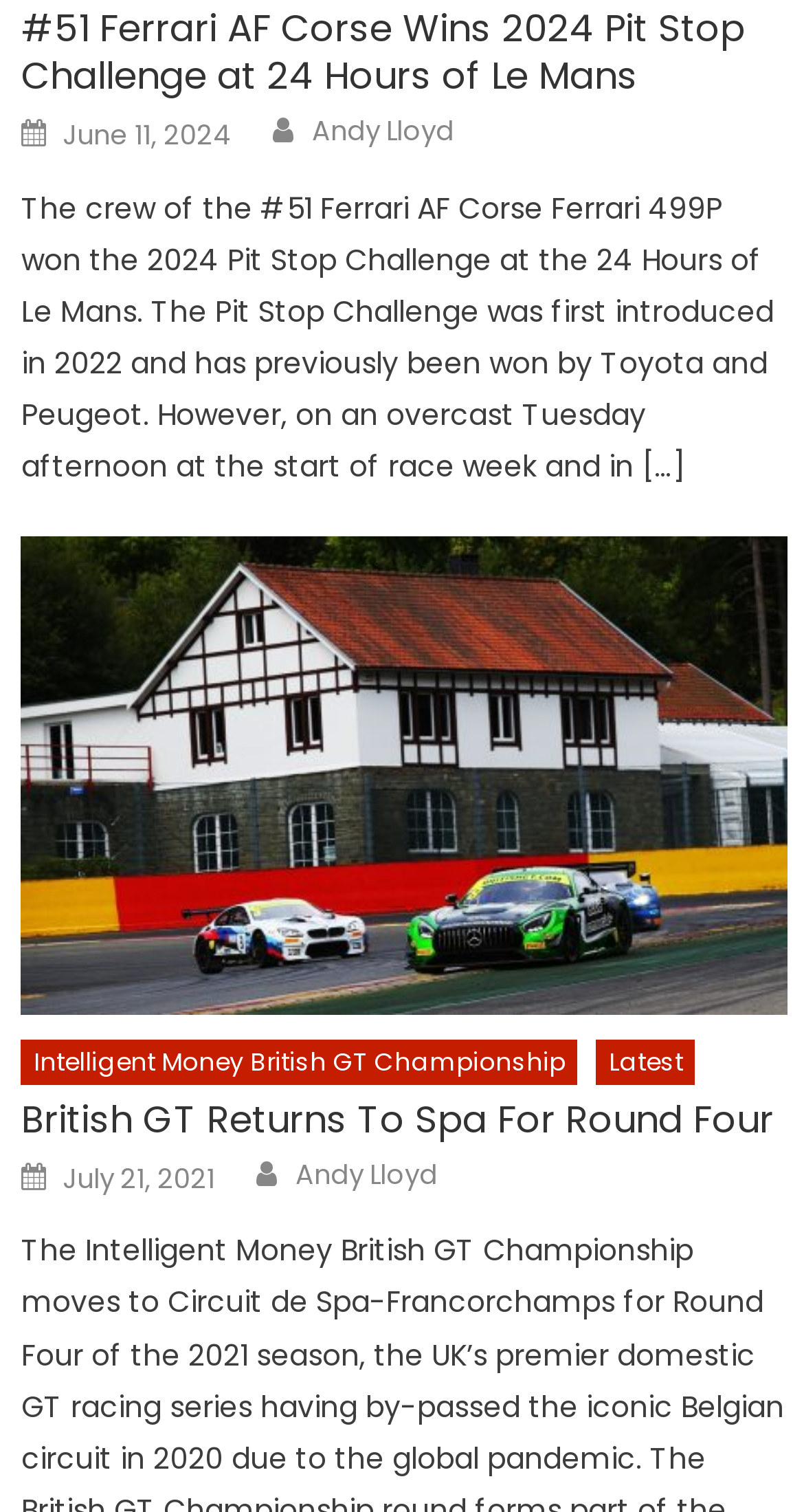Please determine the bounding box coordinates of the element to click on in order to accomplish the following task: "Read the news about British GT Returns To Spa For Round Four". Ensure the coordinates are four float numbers ranging from 0 to 1, i.e., [left, top, right, bottom].

[0.026, 0.724, 0.98, 0.756]